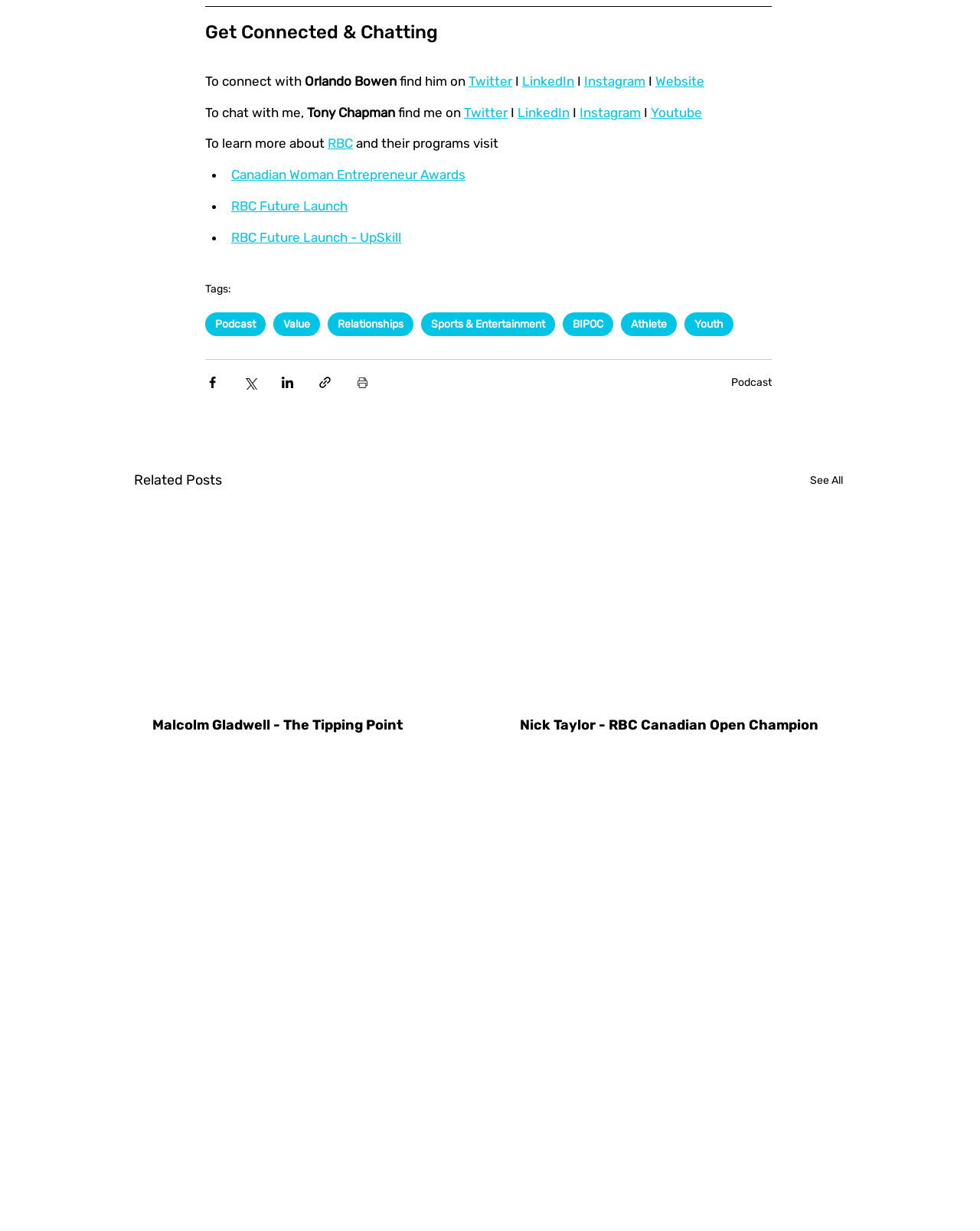Could you find the bounding box coordinates of the clickable area to complete this instruction: "Learn more about RBC"?

[0.334, 0.11, 0.36, 0.123]